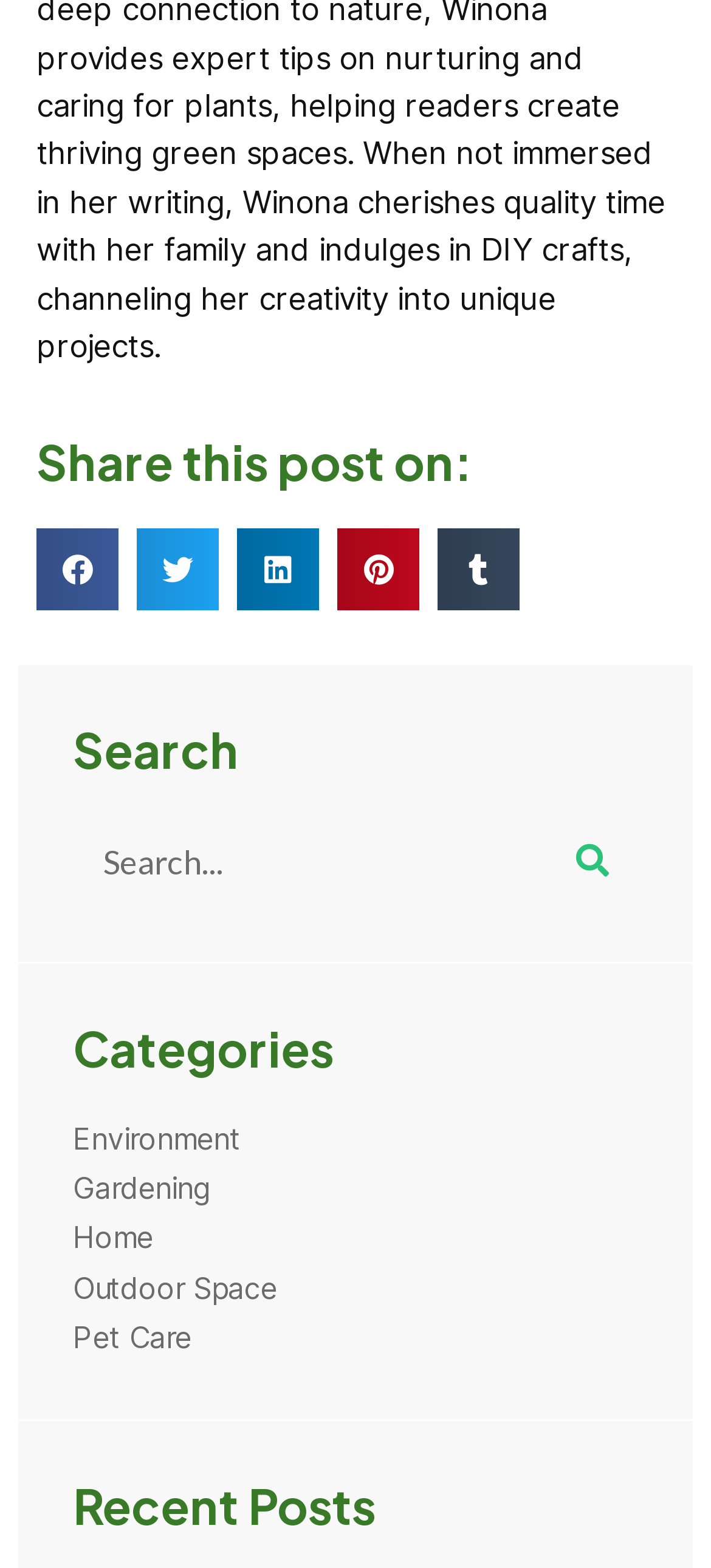Locate the bounding box coordinates of the clickable part needed for the task: "Read recent posts".

[0.103, 0.941, 0.897, 0.979]